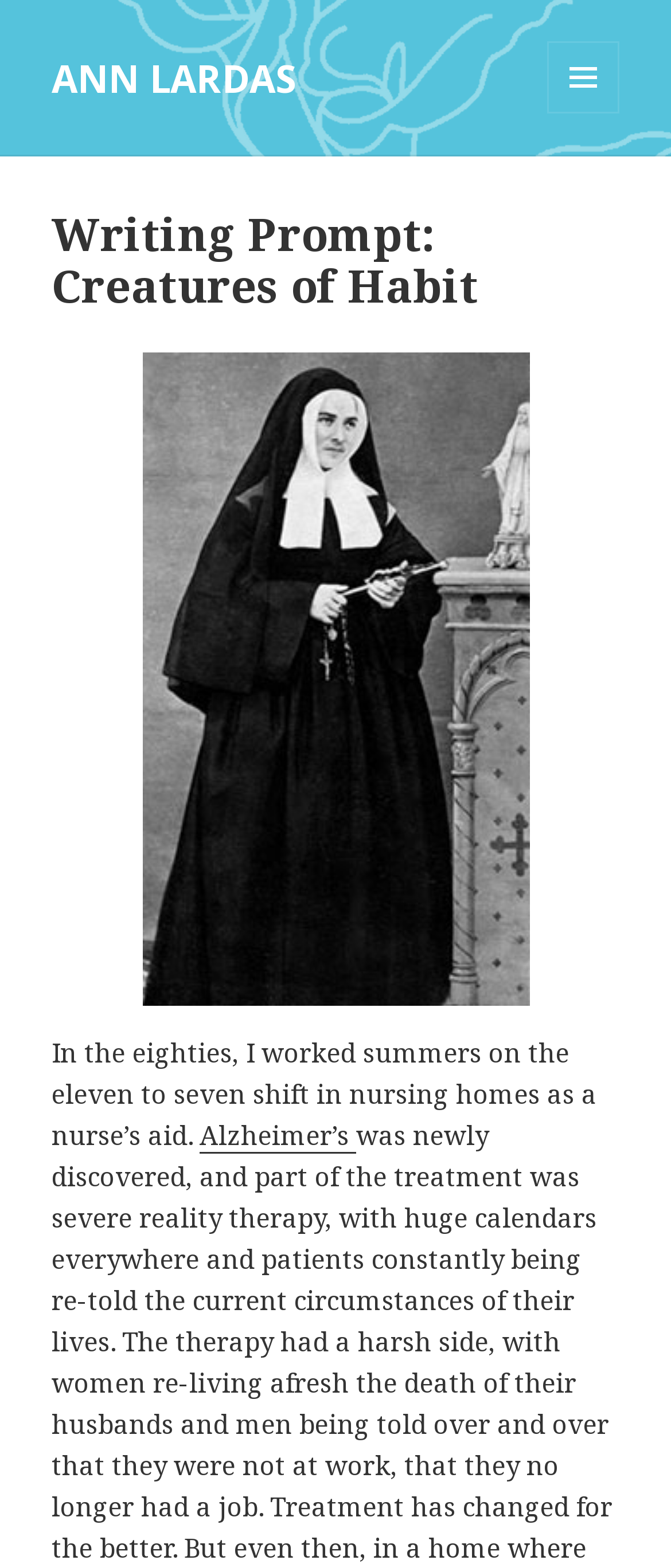Respond to the question below with a single word or phrase:
What is the occupation of the author?

nurse’s aid